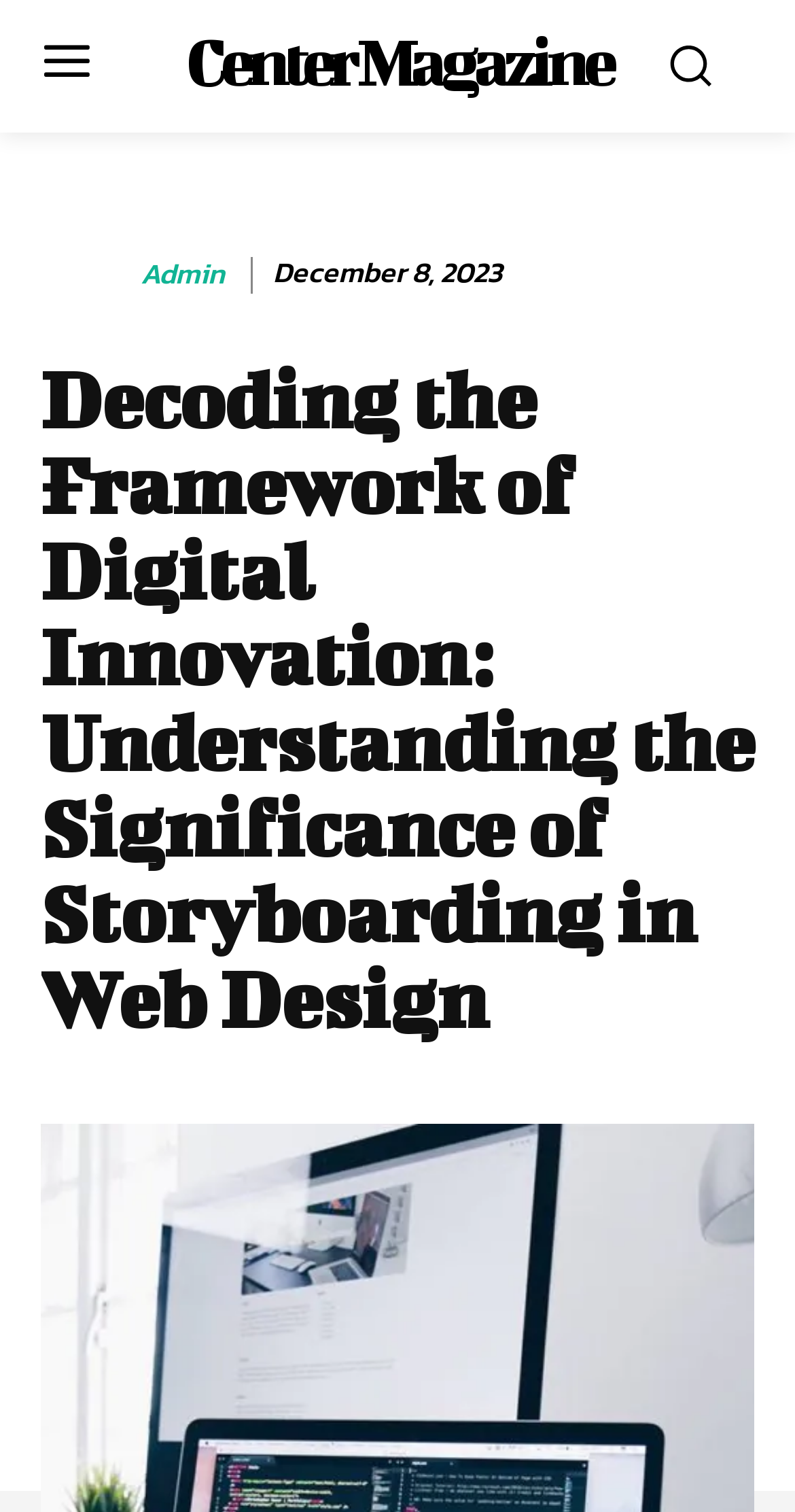Construct a thorough caption encompassing all aspects of the webpage.

This webpage appears to be an article or blog post about web design, specifically discussing the importance of storyboarding. At the top of the page, there is a header section with a link to "Center Magazine" and an image to the right of it. Below the header, there is a section with a profile picture of an admin, a link to the admin's profile, and a timestamp indicating that the article was published on December 8, 2023.

The main content of the article is headed by a title, "Decoding the Framework of Digital Innovation: Understanding the Significance of Storyboarding in Web Design", which spans almost the entire width of the page. The article text is not explicitly mentioned in the accessibility tree, but it likely follows the title.

On the top-right corner of the page, there are social media links to Facebook, Twitter, Instagram, and Linkedin, each accompanied by an icon. Below these links, there is a section with links to "About", "Advertise", "Privacy Policy", "Contact", and "Subscribe".

At the bottom of the page, there is a footer section with another set of links to "About", "Advertise", "Privacy Policy", and "Contact", as well as a "Subscribe" link. There is also a "Privacy Policy" link at the top-right corner of the page, which is duplicated in the footer section.